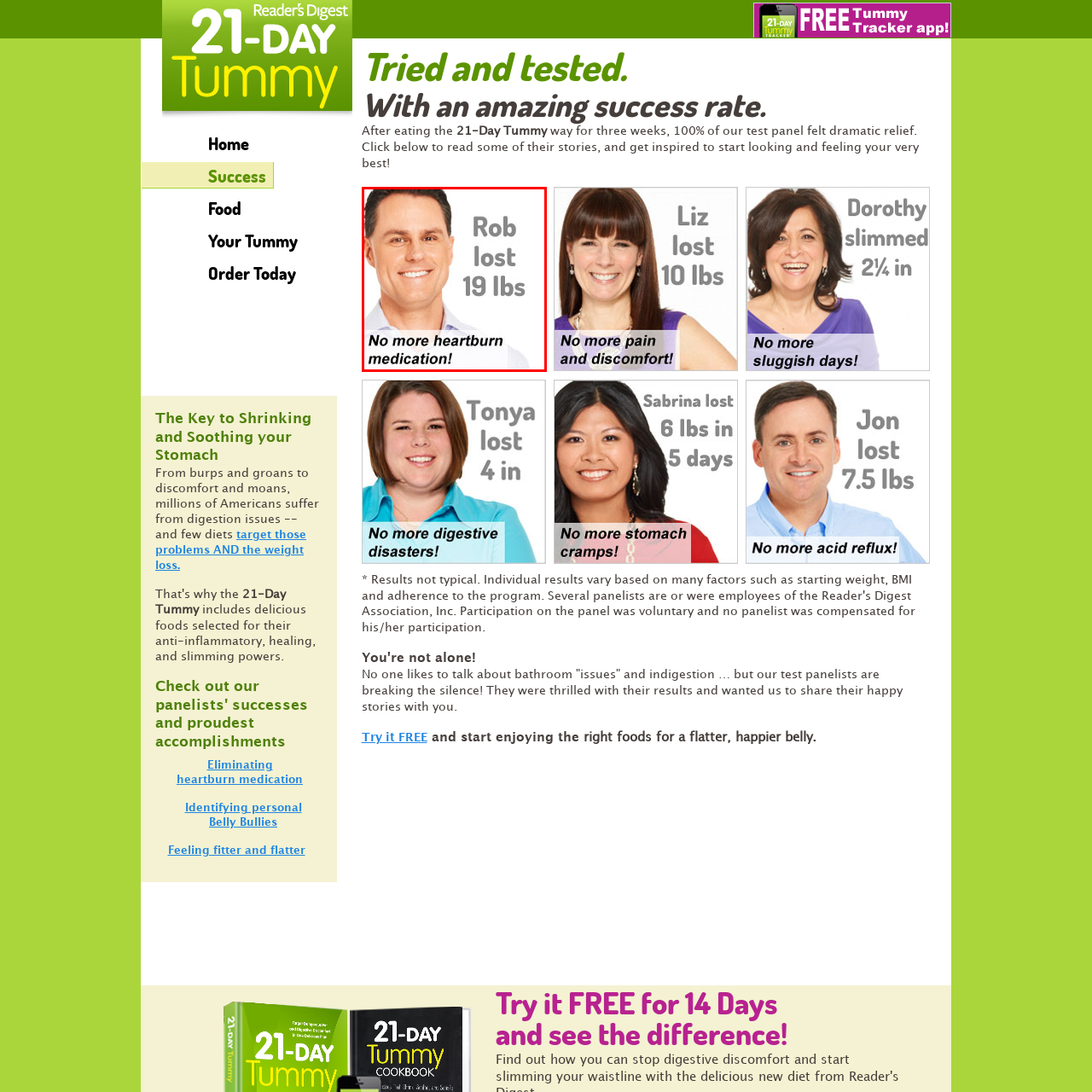What health issue did Rob no longer require medication for?  
Pay attention to the image within the red frame and give a detailed answer based on your observations from the image.

The caption states that alongside his impressive weight loss, Rob emphasizes the relief he's found from heartburn; he no longer requires medication for it, indicating a significant improvement in his health.